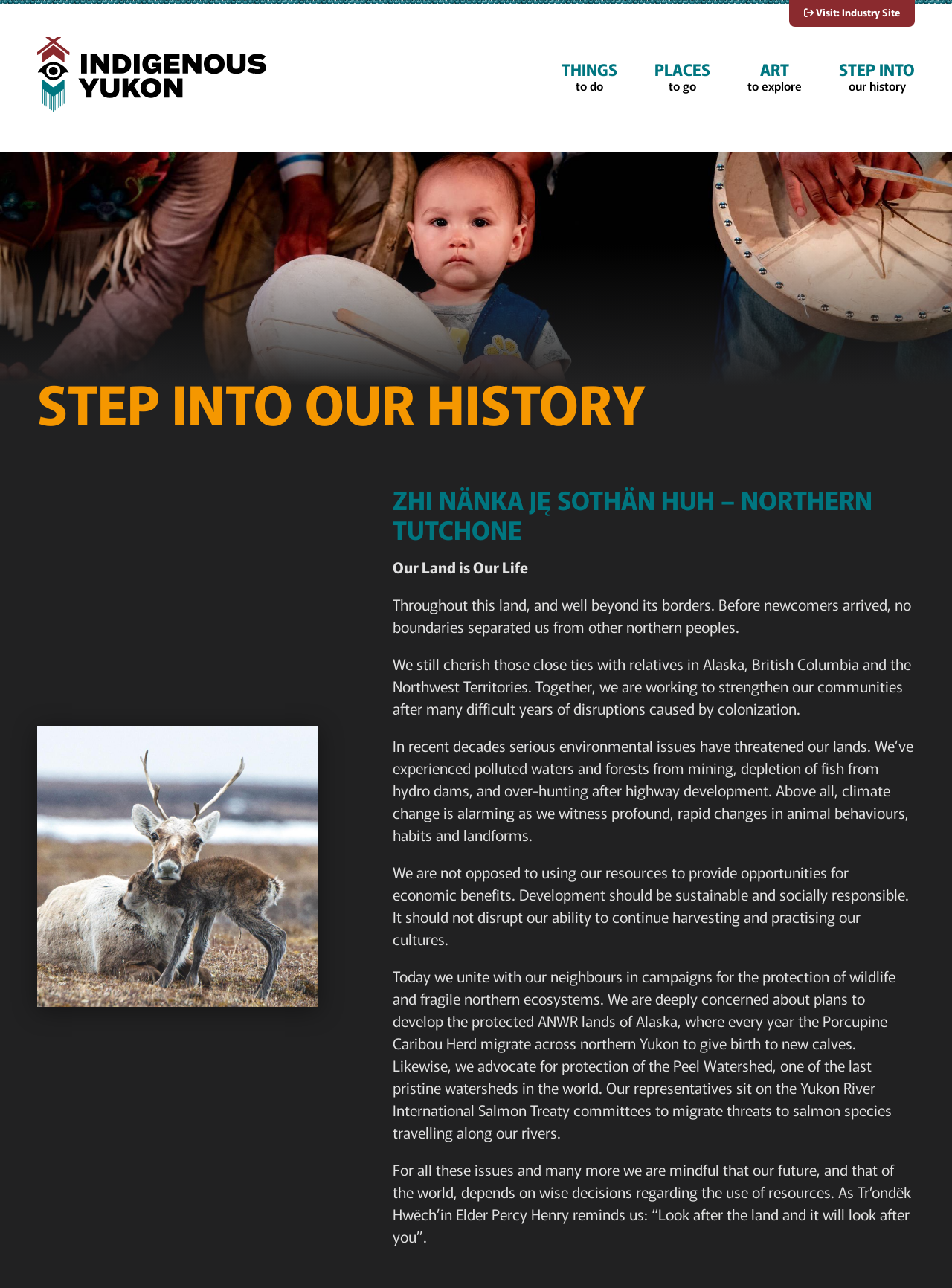Using the details in the image, give a detailed response to the question below:
What is the name of the Indigenous group featured?

The webpage features an image with the caption 'Zhi Nänka Ję Sothän Huh – Northern Tutchone', indicating that the Northern Tutchone Indigenous group is being highlighted.